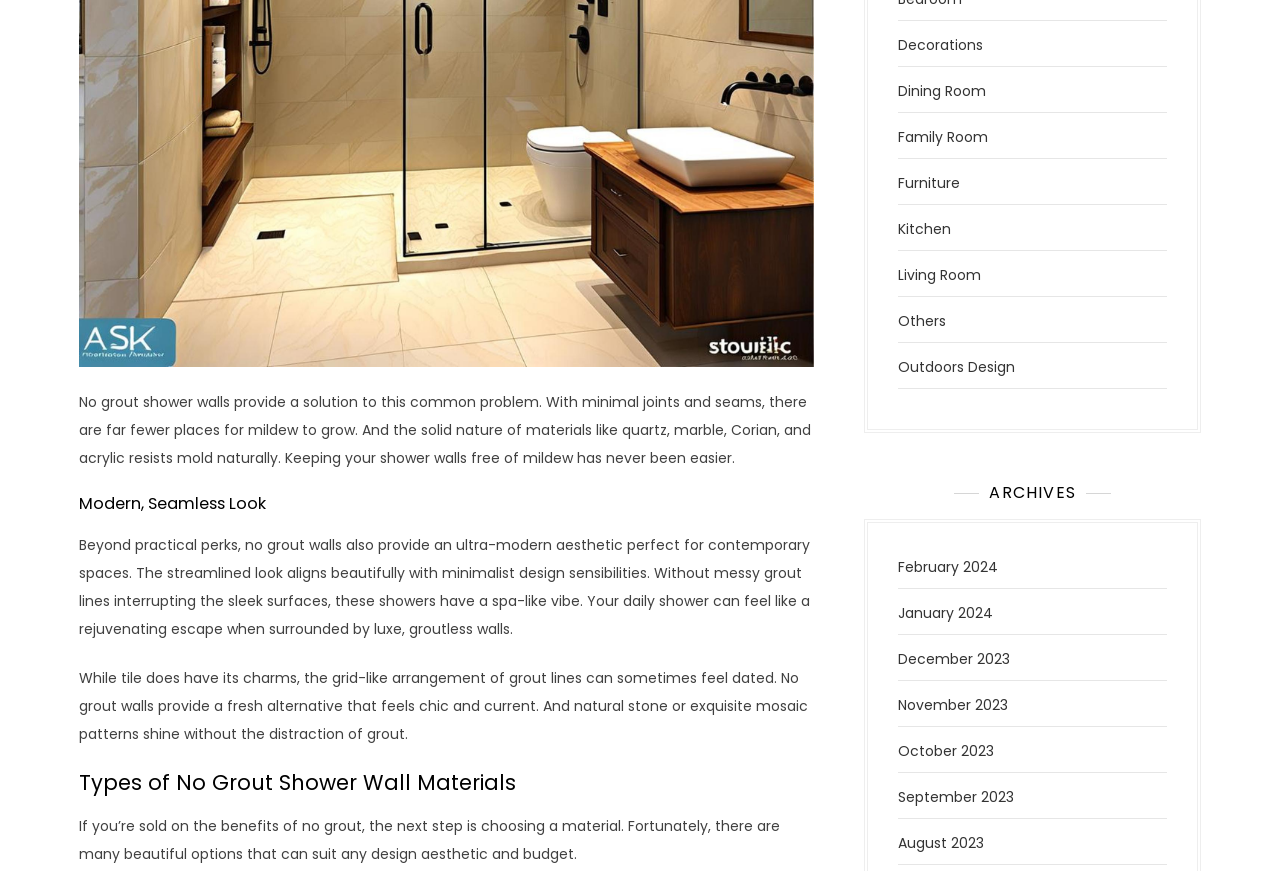Using the information from the screenshot, answer the following question thoroughly:
What is the purpose of the 'ARCHIVES' section?

The 'ARCHIVES' section at the bottom of the page contains links to past content, organized by month, allowing users to access and view older articles or posts on the website.